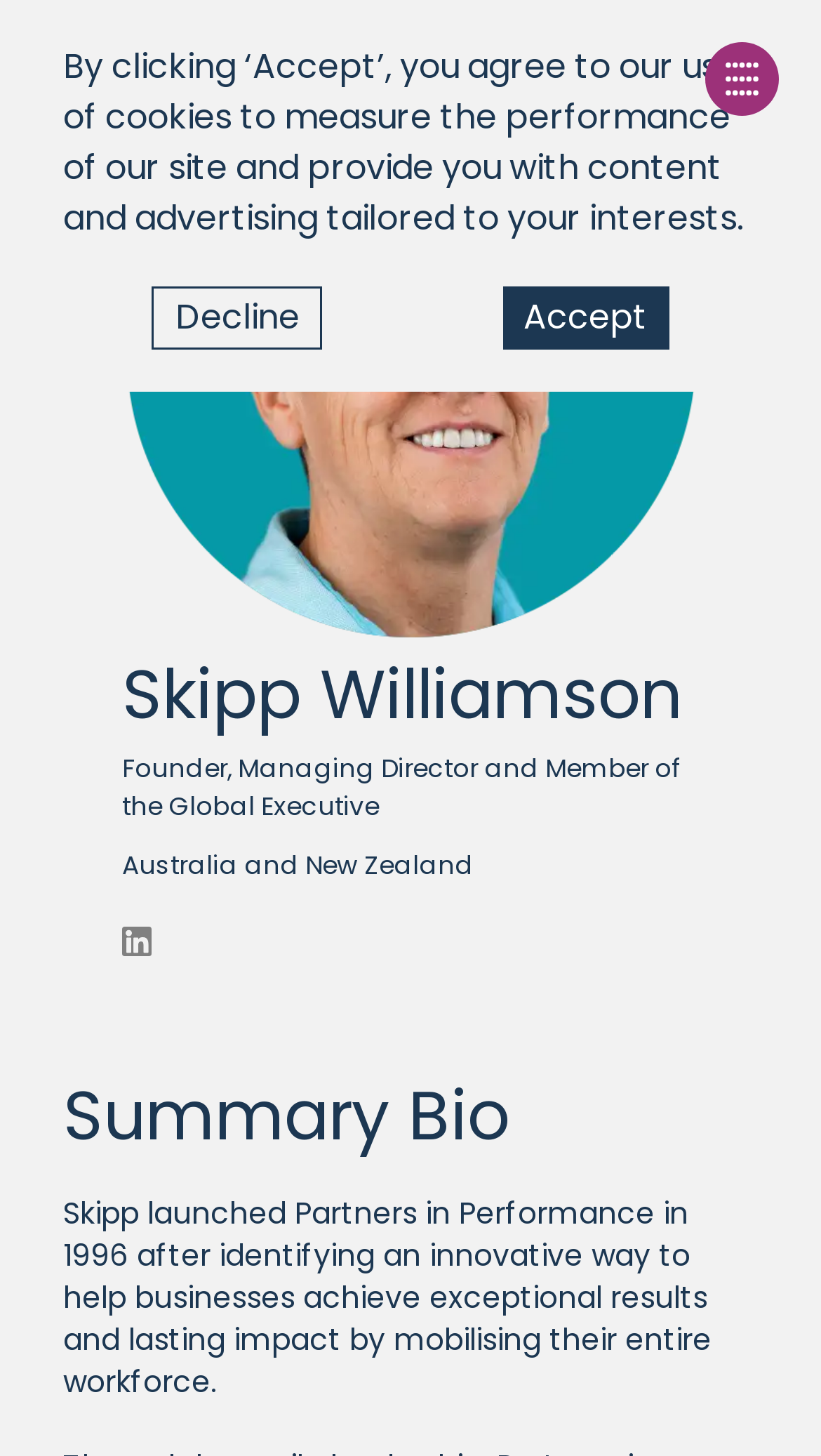What is the name of the company founded by Skipp Williamson?
Please provide a single word or phrase based on the screenshot.

Partners in Performance